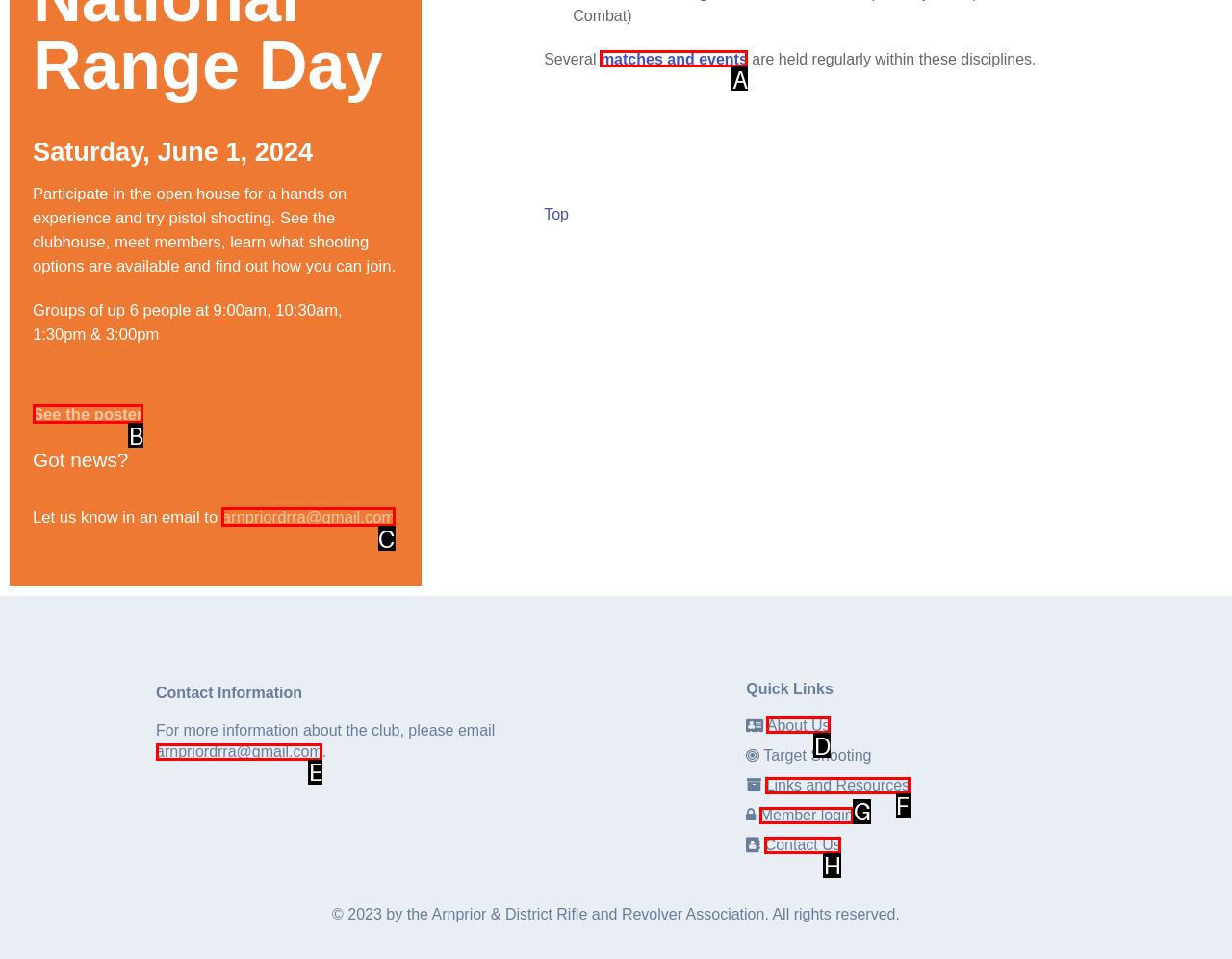Please select the letter of the HTML element that fits the description: Member login. Answer with the option's letter directly.

G